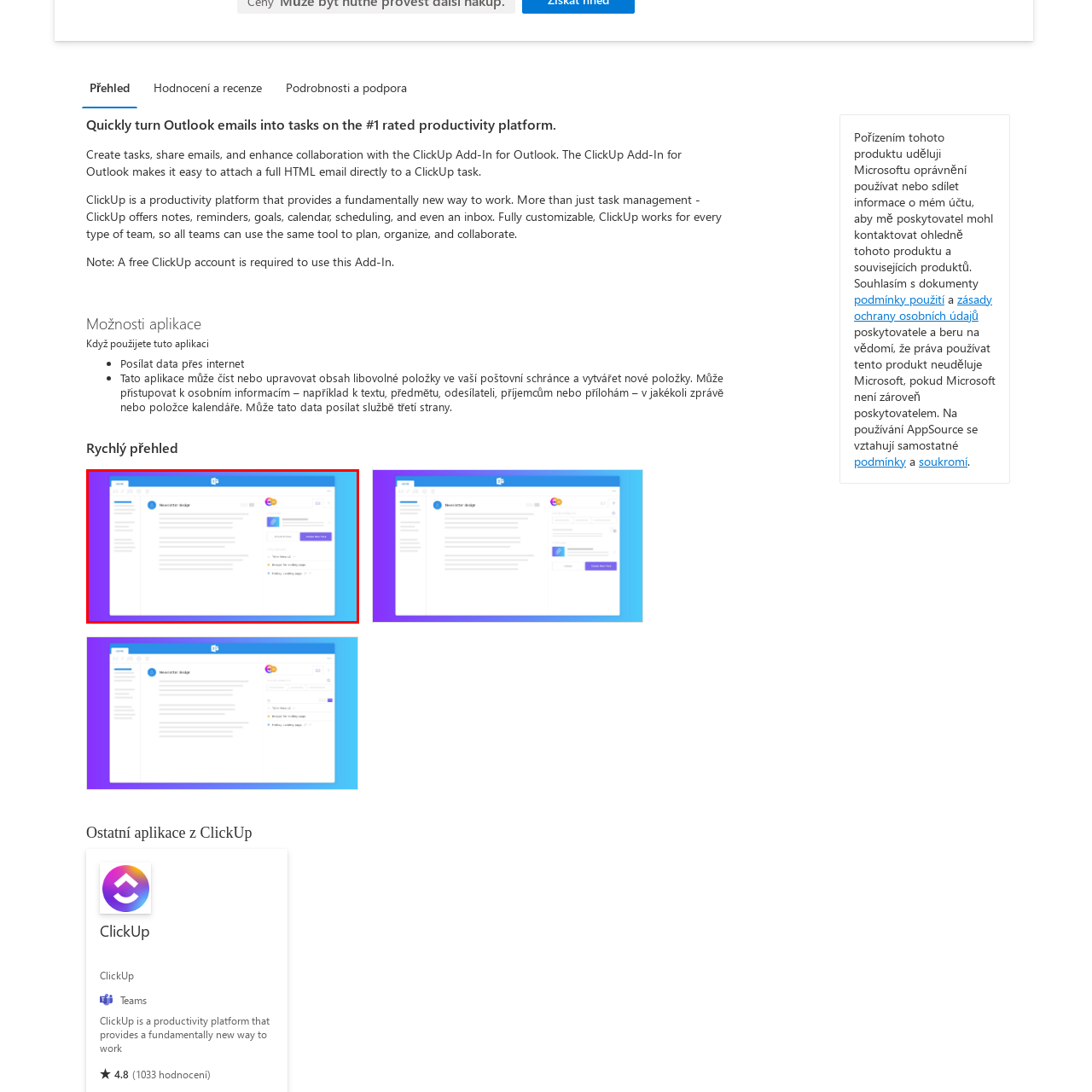Refer to the image area inside the black border, What is the primary purpose of the interface? 
Respond concisely with a single word or phrase.

Project management